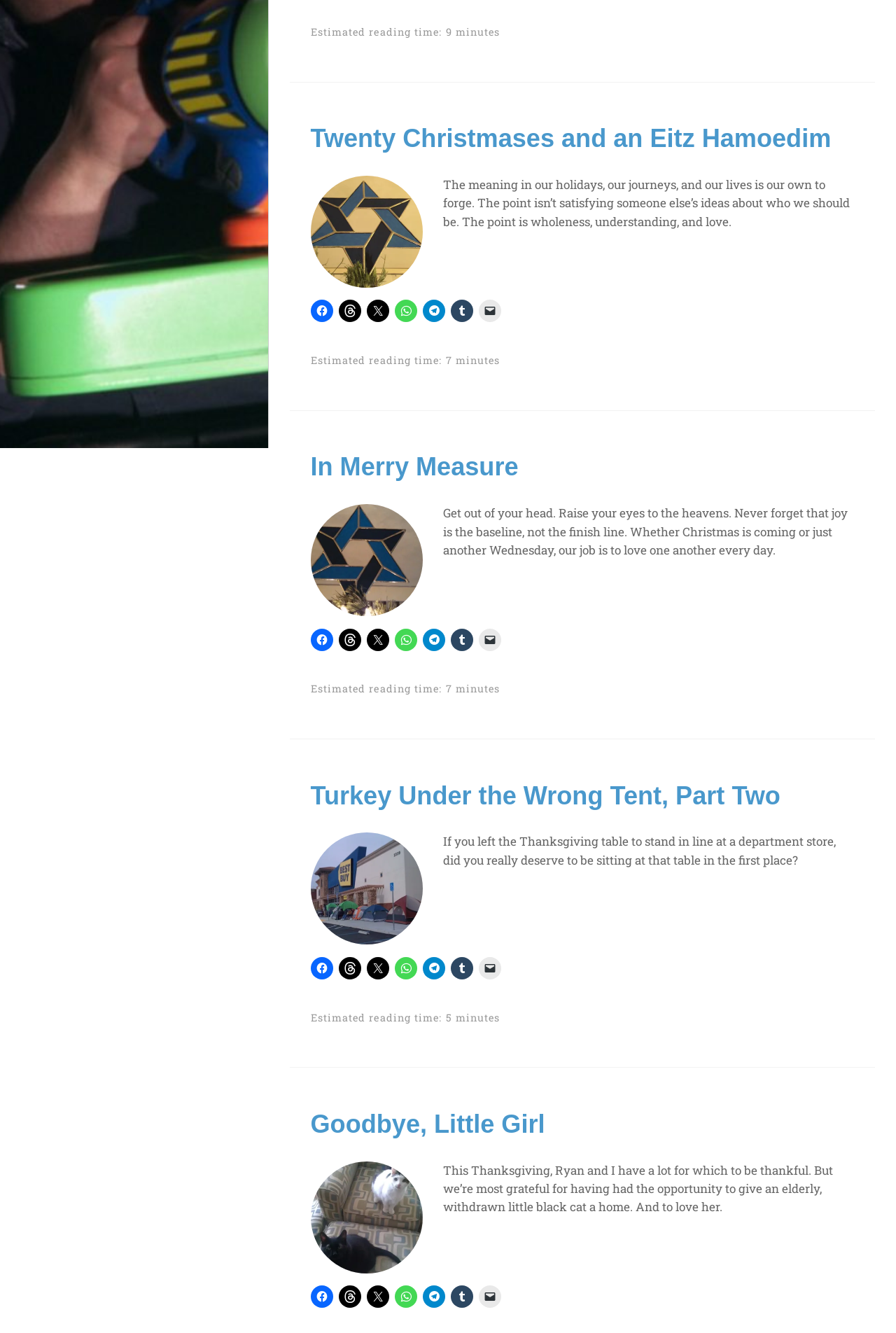Bounding box coordinates are specified in the format (top-left x, top-left y, bottom-right x, bottom-right y). All values are floating point numbers bounded between 0 and 1. Please provide the bounding box coordinate of the region this sentence describes: Goodbye, Little Girl

[0.346, 0.832, 0.608, 0.854]